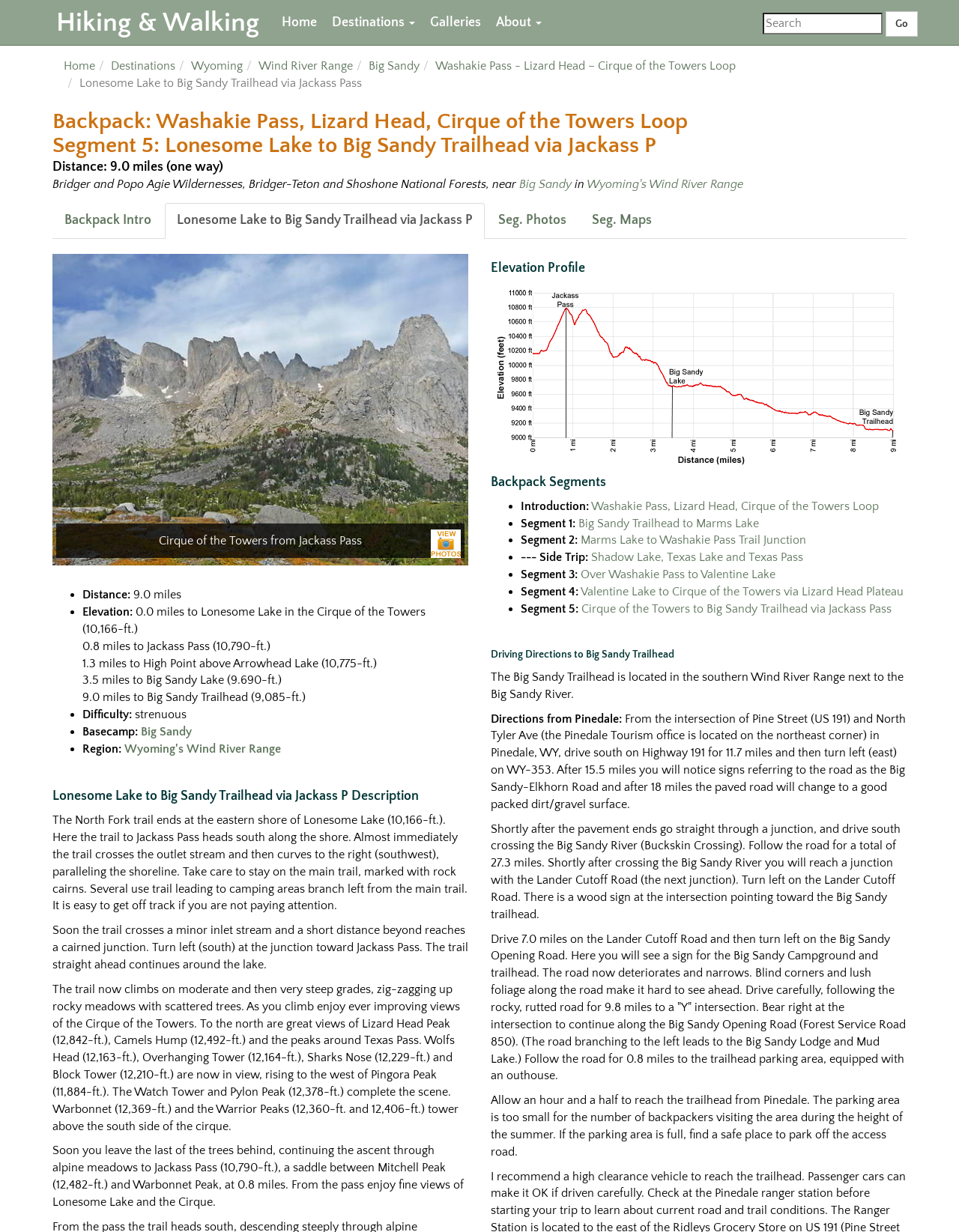What is the difficulty level of the Lonesome Lake to Big Sandy Trailhead via Jackass Pass?
Using the visual information, respond with a single word or phrase.

strenuous